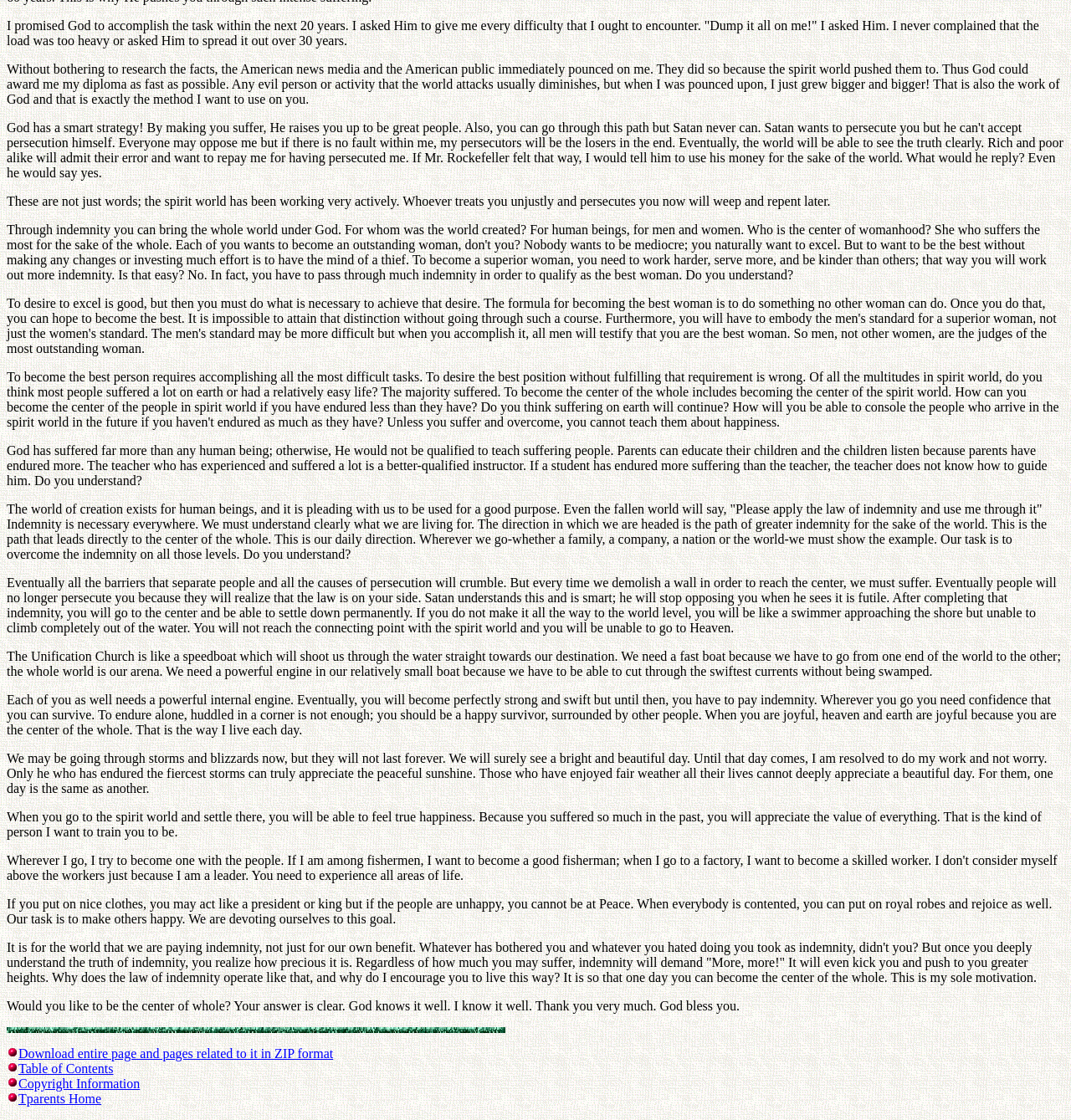Please provide a detailed answer to the question below based on the screenshot: 
What is the Unification Church compared to in this text?

The text compares the Unification Church to a speedboat, which is a powerful and fast vessel that can cut through swift currents. This metaphor suggests that the Unification Church is a powerful and effective means of reaching one's spiritual destination.